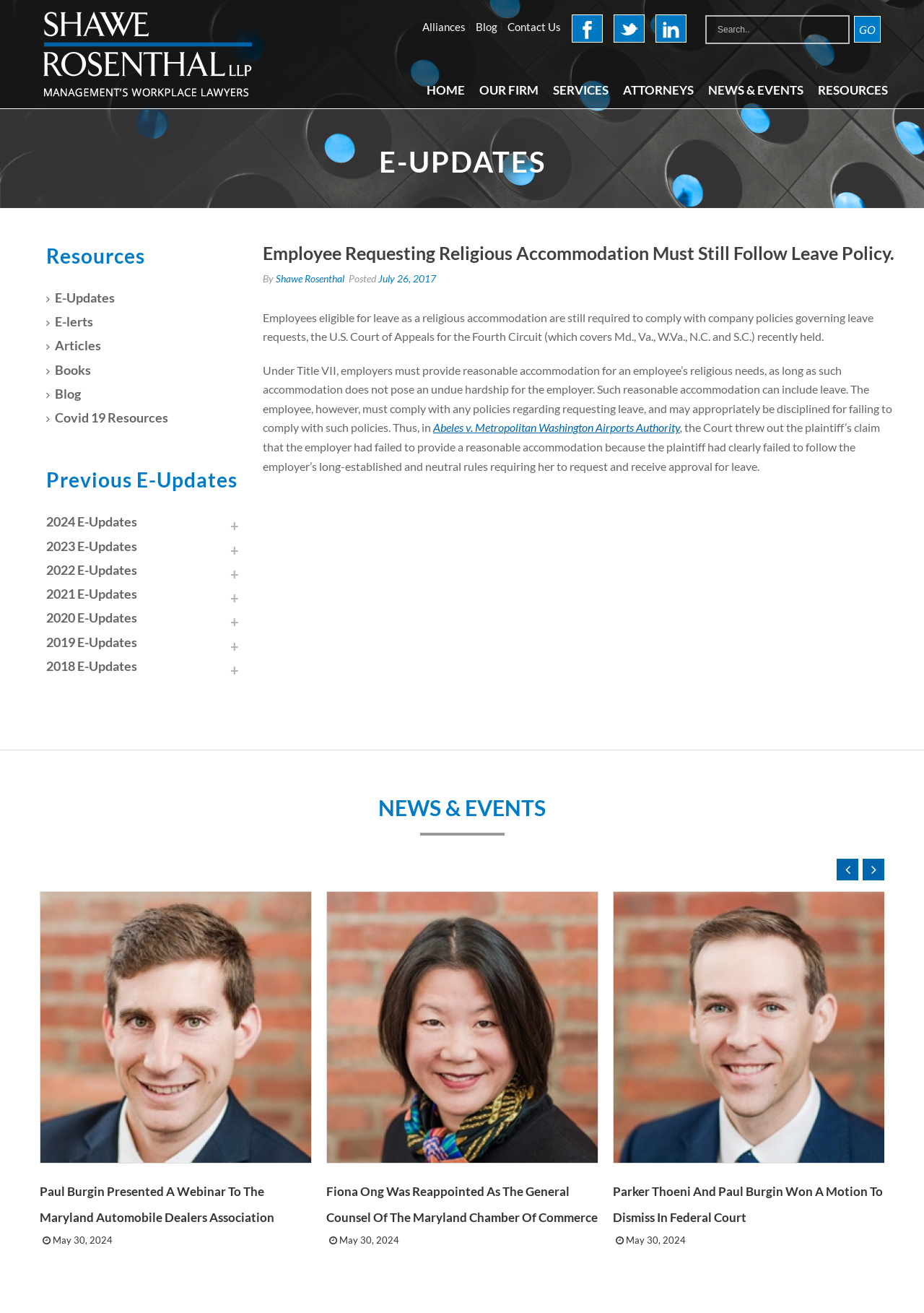Give a comprehensive overview of the webpage, including key elements.

This webpage is about a law firm, Shawe Rosenthal LLP, and features an article about an employee requesting a religious accommodation. At the top of the page, there is a navigation menu with links to "Alliances", "Blog", "Contact Us", and a search bar. Below the navigation menu, there is a table with three columns, each containing a link with an accompanying image.

The main content of the page is an article titled "Employee Requesting Religious Accommodation Must Still Follow Leave Policy." The article discusses a court case where an employee was required to comply with company policies governing leave requests, even when requesting a religious accommodation. The article is written by Shawe Rosenthal and is dated July 26, 2017.

To the left of the article, there is a sidebar with links to various resources, including "E-Updates", "E-lerts", "Articles", "Books", and "Blog". Below the resources, there is a list of previous E-Updates, with links to archives from 2024 to 2018.

At the bottom of the page, there is a section titled "NEWS & EVENTS" with a dropdown menu containing news articles. Each article has a title, a brief summary, and a date. The articles are listed in reverse chronological order, with the most recent article at the top.

Throughout the page, there are several images, including the law firm's logo and icons accompanying the links in the navigation menu and sidebar.